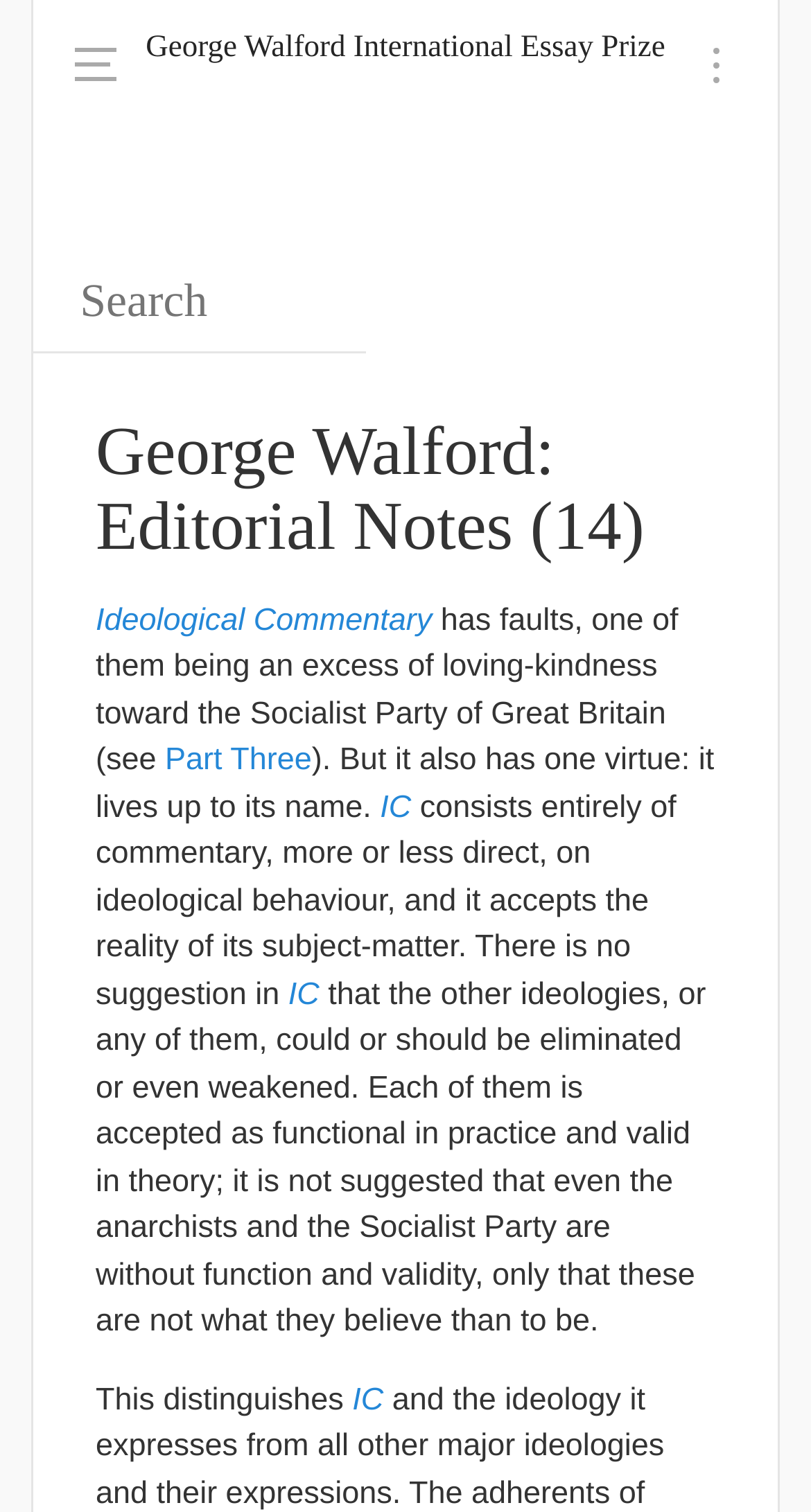Please identify and generate the text content of the webpage's main heading.

George Walford: Editorial Notes (14)